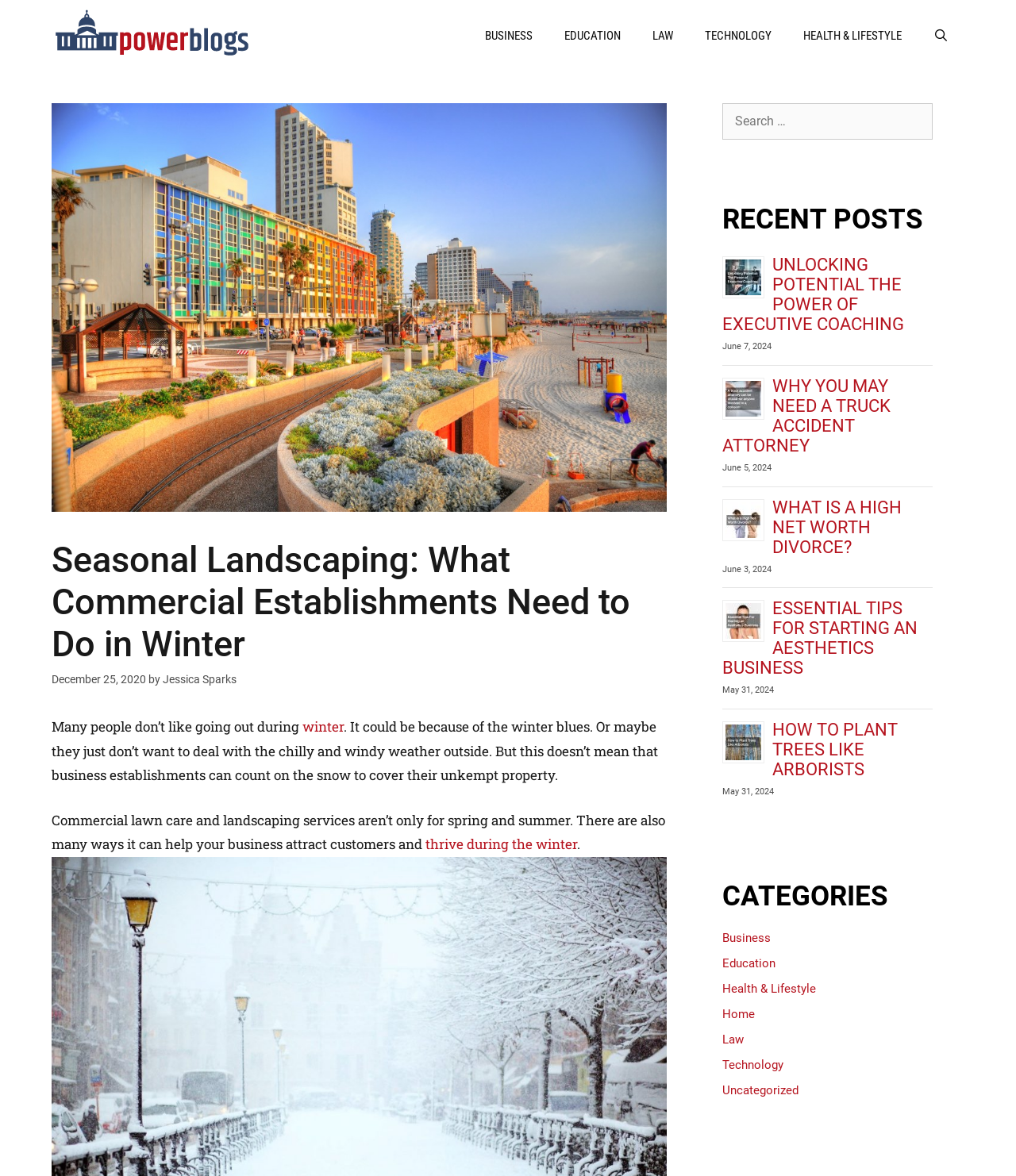Identify the bounding box coordinates of the section to be clicked to complete the task described by the following instruction: "Search for something". The coordinates should be four float numbers between 0 and 1, formatted as [left, top, right, bottom].

[0.711, 0.088, 0.918, 0.119]